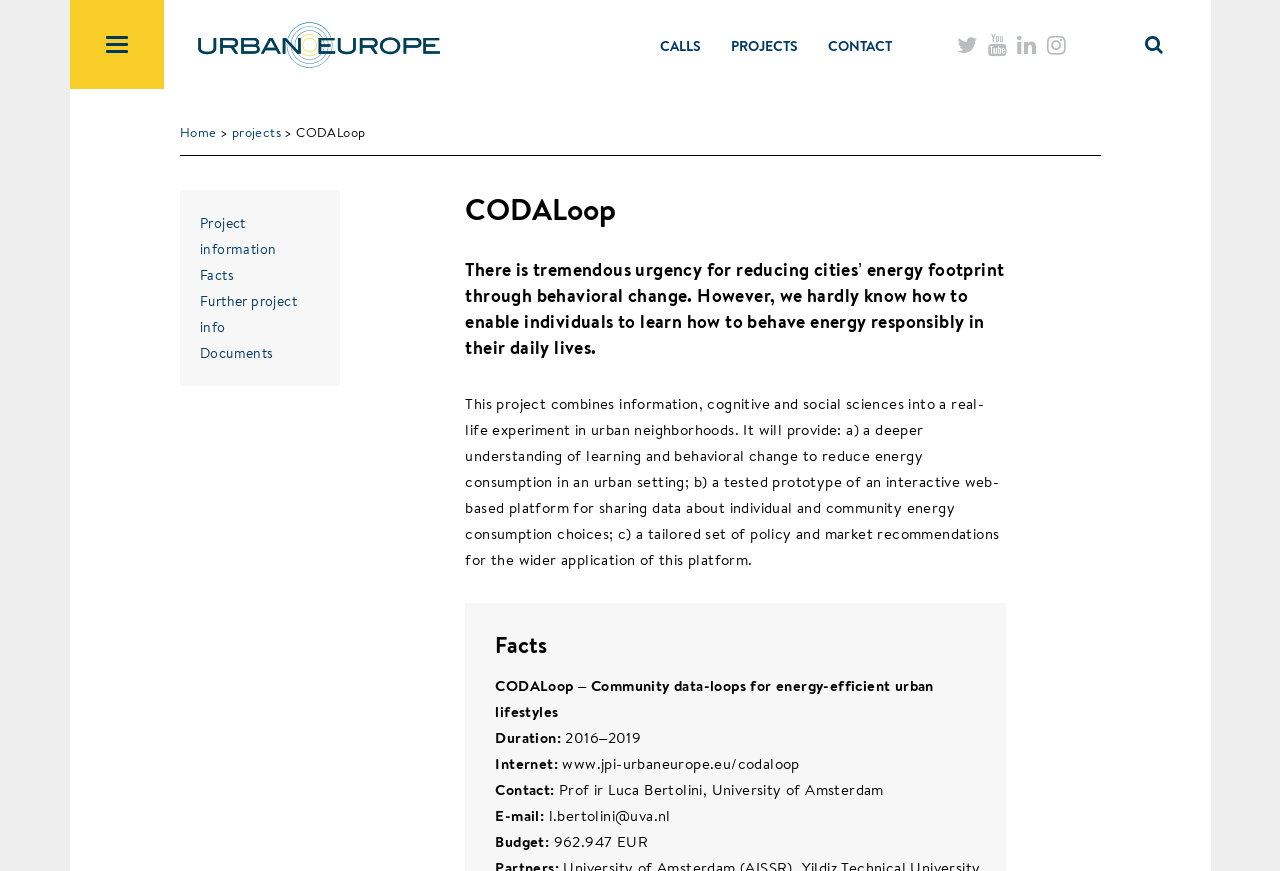Please provide a detailed answer to the question below based on the screenshot: 
What is the duration of the CODALoop project?

The duration of the CODALoop project can be found in the 'Facts' section of the webpage, where it is stated as 'Duration: 2016-2019'.